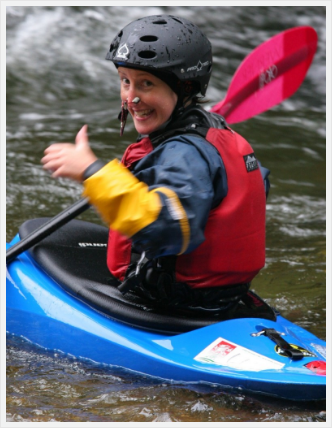Explain the details of the image you are viewing.

The image depicts a cheerful kayaker giving a thumbs-up while paddling through a flowing waterway. She is wearing a black helmet and a colorful waterproof jacket, which primarily features red and blue hues. Her bright smile and enthusiastic gesture convey a sense of accomplishment and enjoyment in her aquatic adventure. The vibrant pink paddle adds a pop of color to the scene, highlighting her active engagement in the sport. This moment captures the excitement of outdoor activities and the celebration of personal achievement on the water.